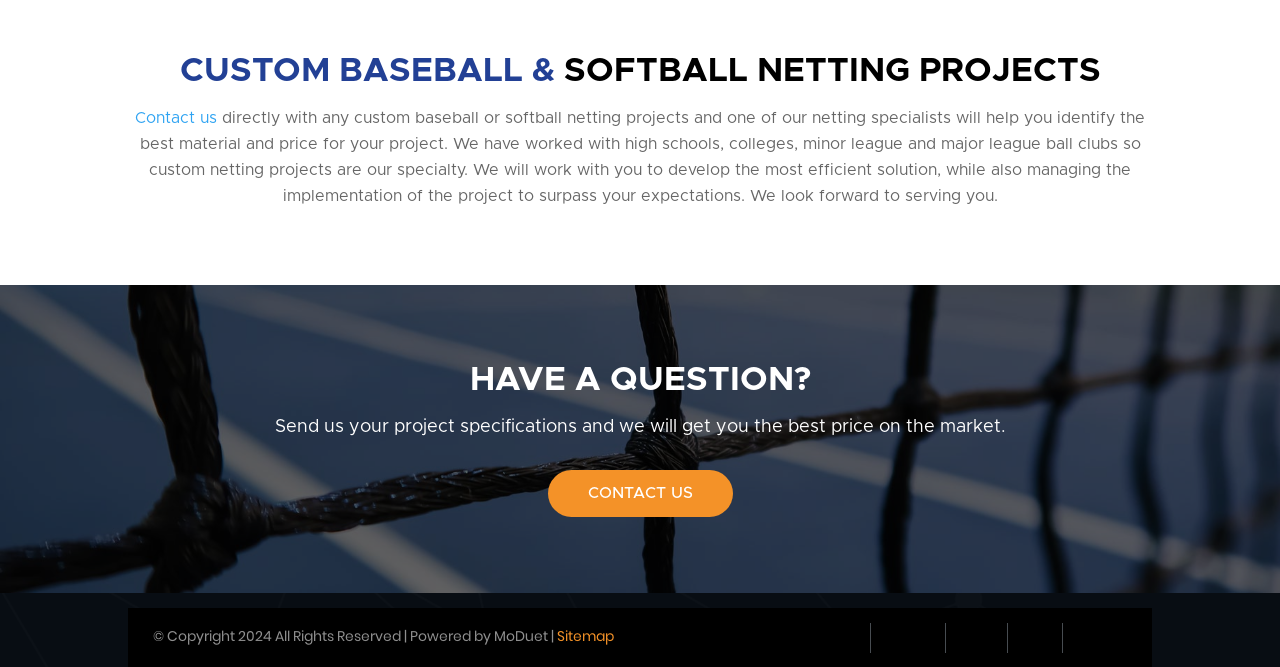From the element description Crypto Gaming, predict the bounding box coordinates of the UI element. The coordinates must be specified in the format (top-left x, top-left y, bottom-right x, bottom-right y) and should be within the 0 to 1 range.

None